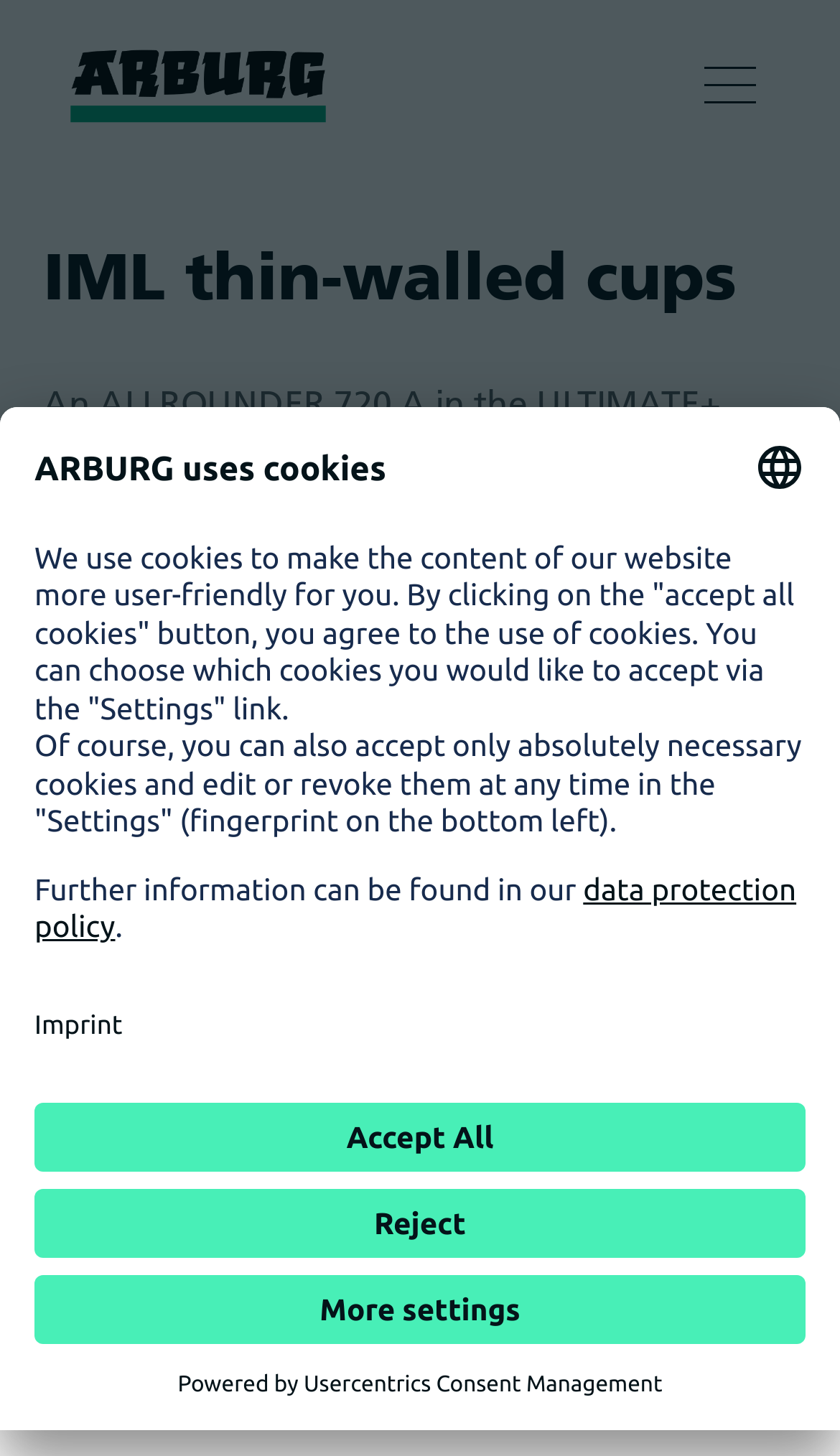Predict the bounding box coordinates for the UI element described as: "Technical data". The coordinates should be four float numbers between 0 and 1, presented as [left, top, right, bottom].

[0.082, 0.904, 0.326, 0.948]